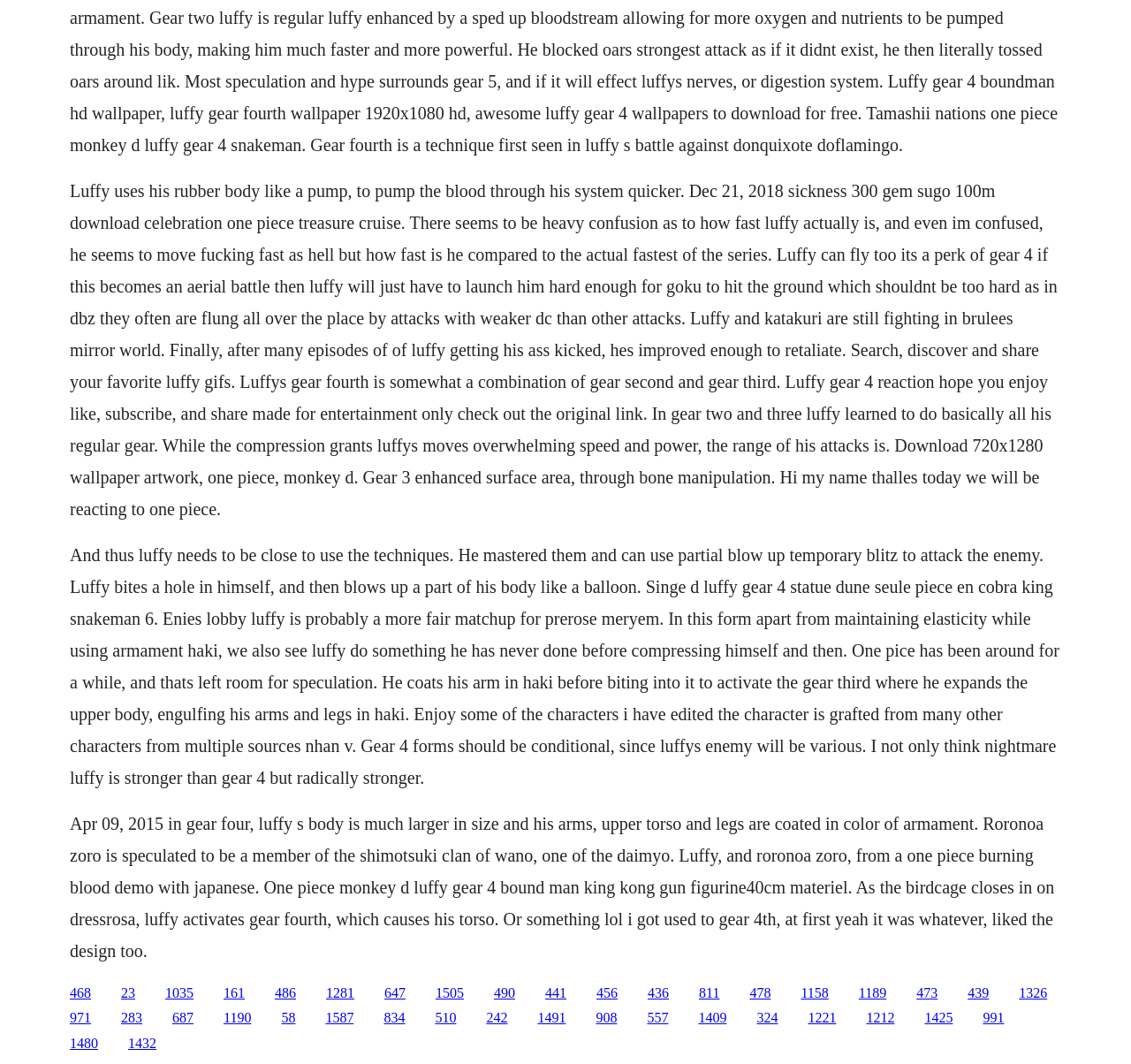Predict the bounding box for the UI component with the following description: "1281".

[0.288, 0.926, 0.313, 0.94]